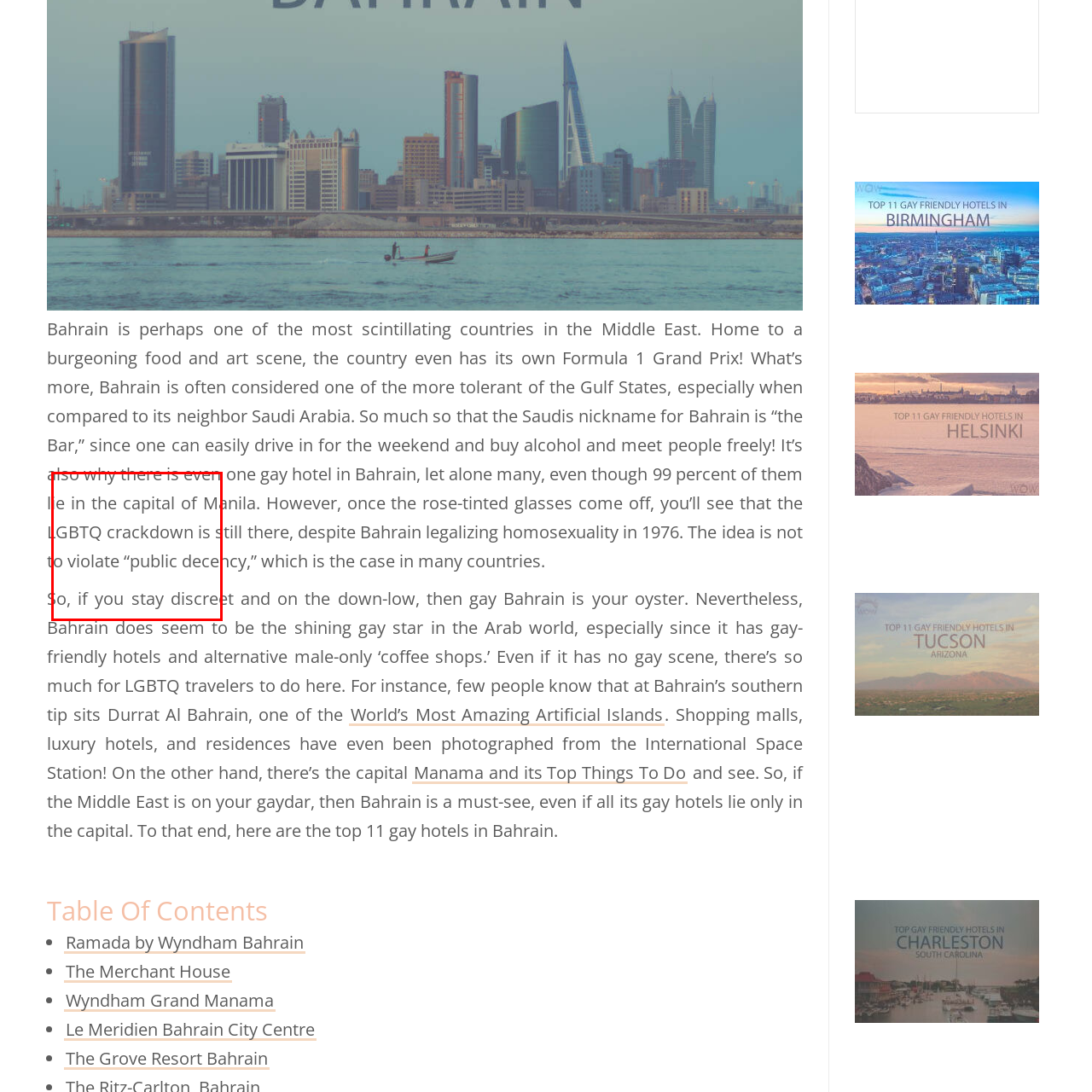What is unique about Bahrain's food and art scene?
Scrutinize the image inside the red bounding box and provide a detailed and extensive answer to the question.

The text highlights the burgeoning food and art scene in Bahrain, which suggests that it is growing and developing rapidly, making it a unique aspect of the country's cultural landscape.